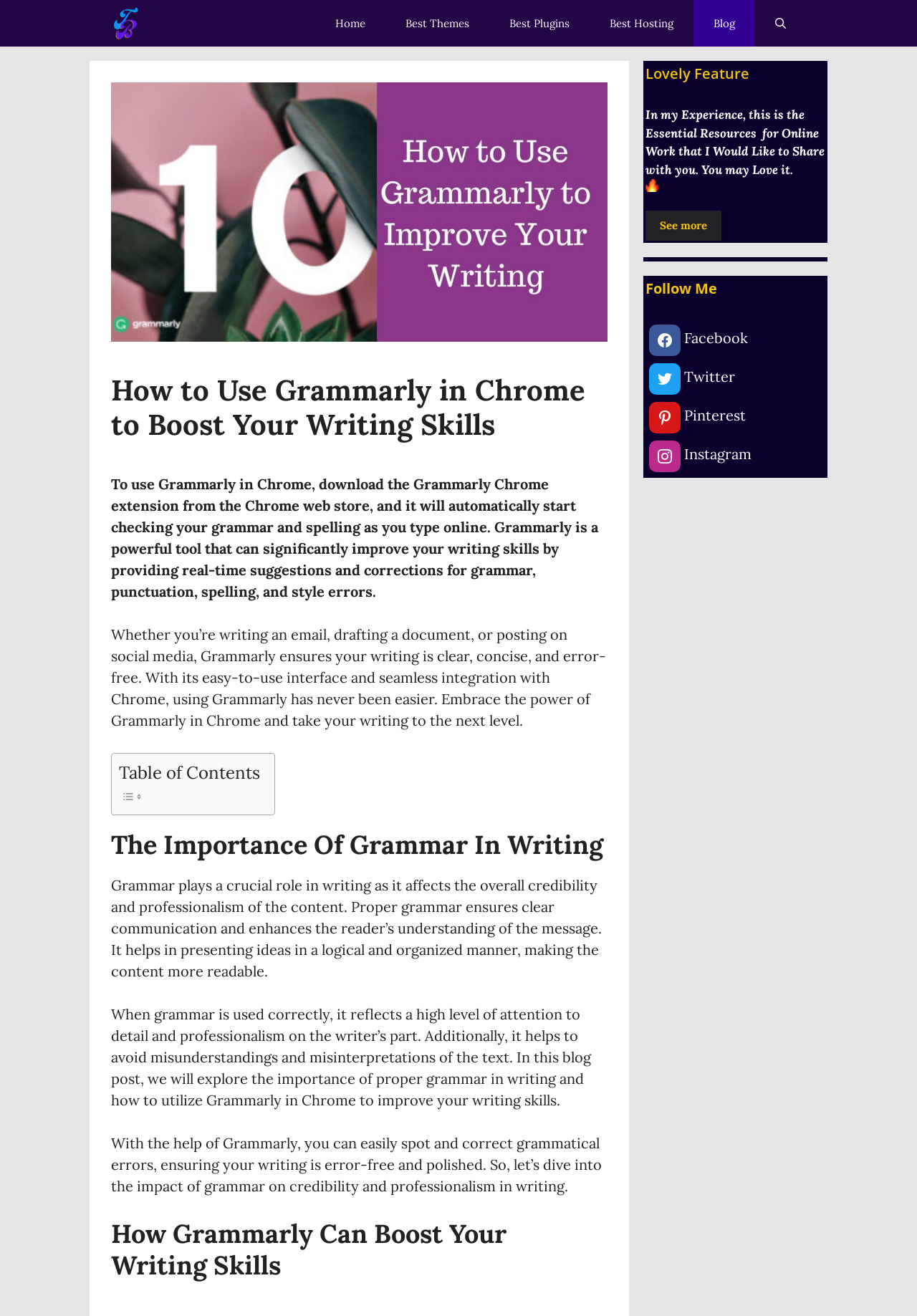Reply to the question below using a single word or brief phrase:
What is the purpose of Grammarly in Chrome?

Improve writing skills